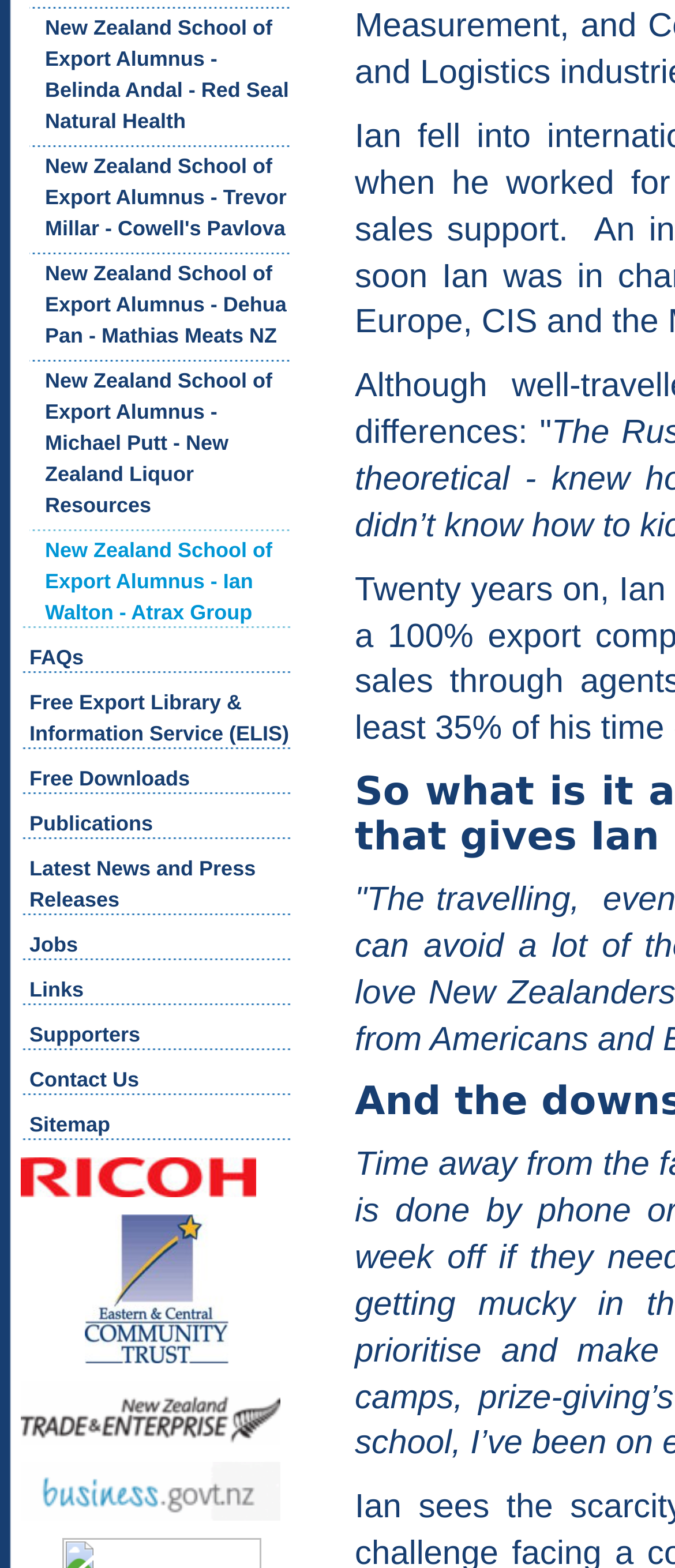Locate the bounding box for the described UI element: "Latest News and Press Releases". Ensure the coordinates are four float numbers between 0 and 1, formatted as [left, top, right, bottom].

[0.044, 0.546, 0.379, 0.581]